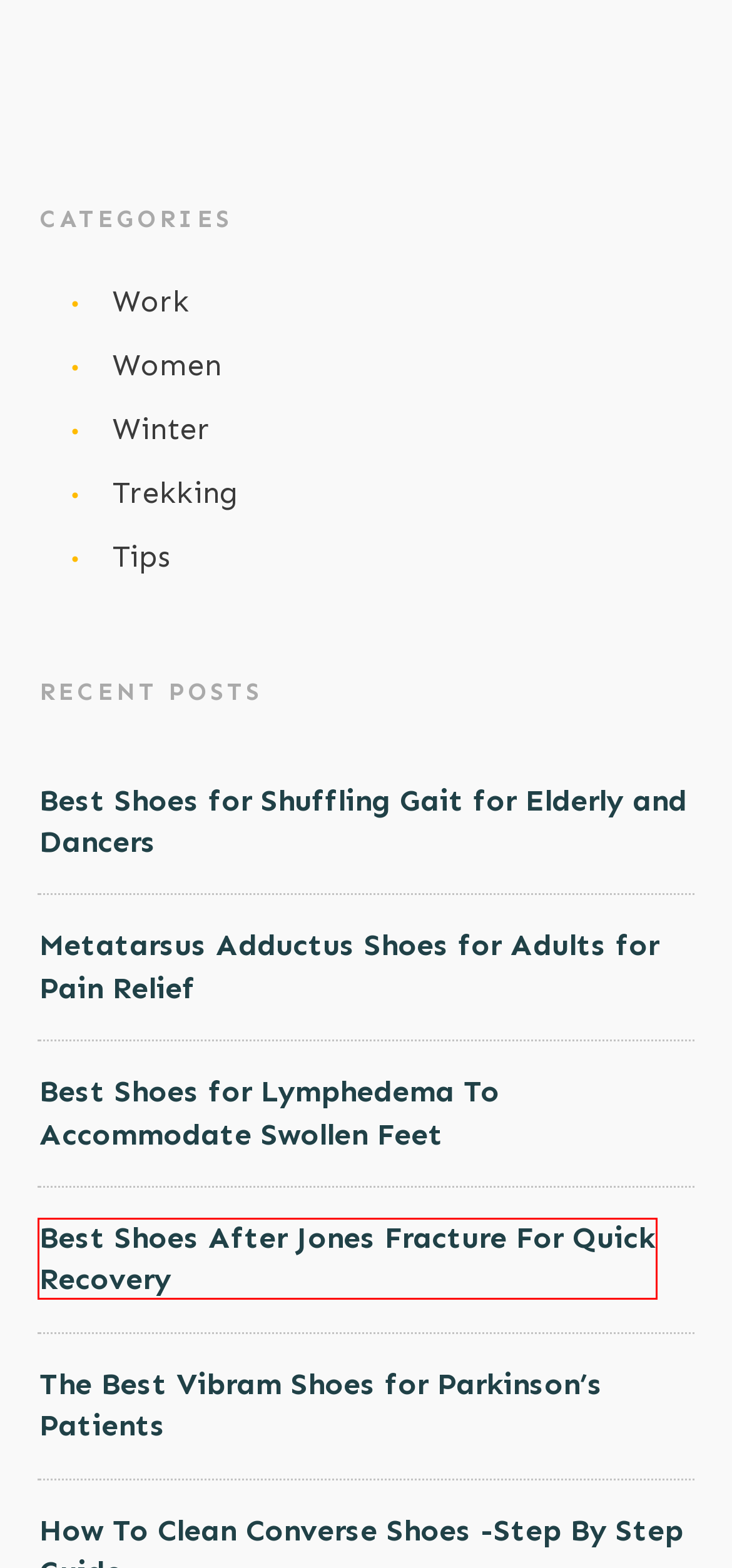Analyze the screenshot of a webpage with a red bounding box and select the webpage description that most accurately describes the new page resulting from clicking the element inside the red box. Here are the candidates:
A. Best Shoes After Jones Fracture For Quick Recovery | Footwearly
B. Work | Footwearly
C. Winter | Footwearly
D. Trekking | Footwearly
E. Metatarsus Adductus Shoes for Adults for Pain Relief | Footwearly
F. Women | Footwearly
G. What is a Vegan Diet? A Straightforward Definition - Vegan.com
H. Best Shoes for Lymphedema To Accommodate Swollen Feet | Footwearly

A